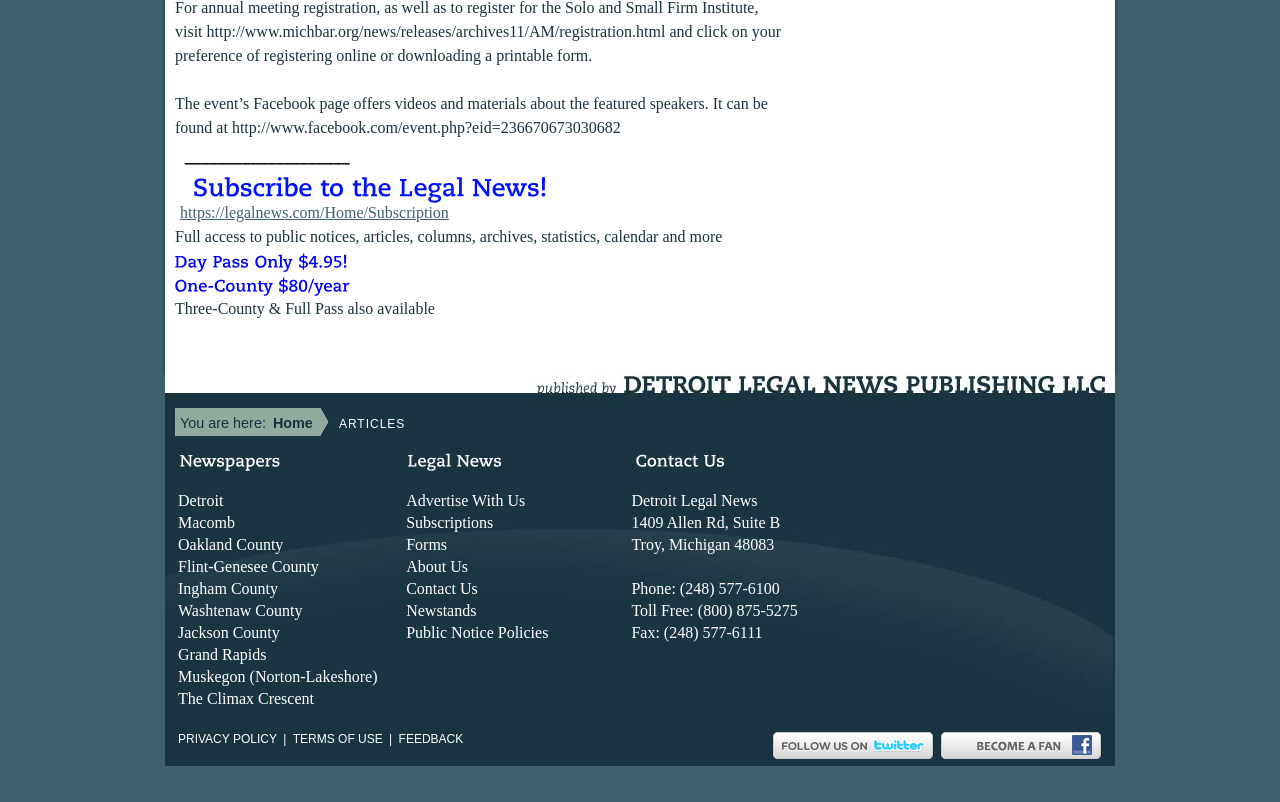Predict the bounding box coordinates of the area that should be clicked to accomplish the following instruction: "Visit the Home page". The bounding box coordinates should consist of four float numbers between 0 and 1, i.e., [left, top, right, bottom].

[0.211, 0.514, 0.247, 0.541]